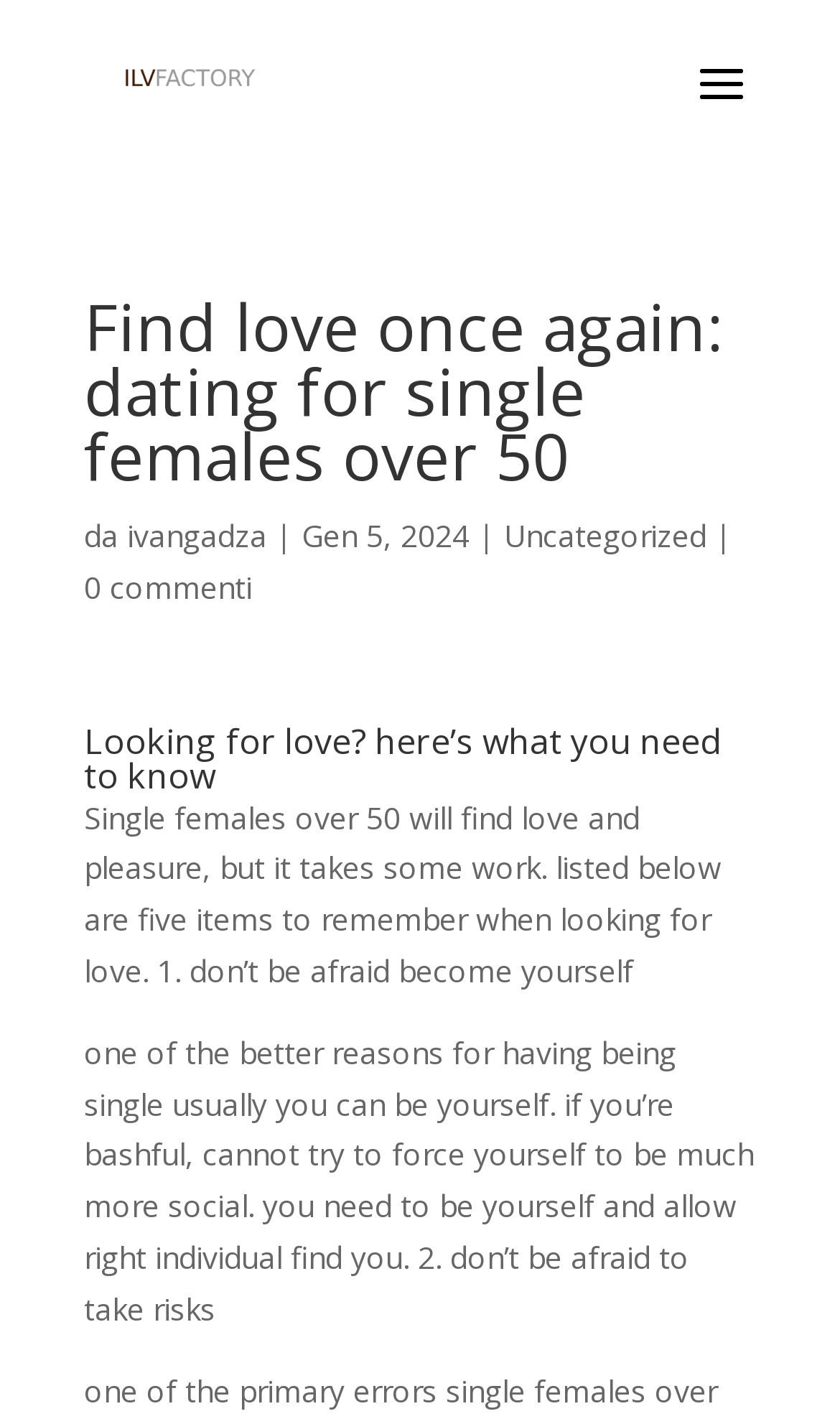Provide a thorough description of this webpage.

The webpage is about dating advice for single females over 50, with a focus on finding love and pleasure. At the top left of the page, there is a link to "ILVFactory" accompanied by an image with the same name. Below this, there is a heading that reads "Find love once again: dating for single females over 50". 

To the right of the heading, there is a series of static texts and links, including the author's name "ivangadza", a date "Gen 5, 2024", and a category "Uncategorized". 

Further down, there is another heading that reads "Looking for love? here’s what you need to know". Below this, there is a block of text that provides advice for single females over 50 looking for love. The text is divided into two paragraphs, with the first paragraph discussing the importance of being oneself and not trying to force oneself to be more social. The second paragraph advises taking risks when looking for love.